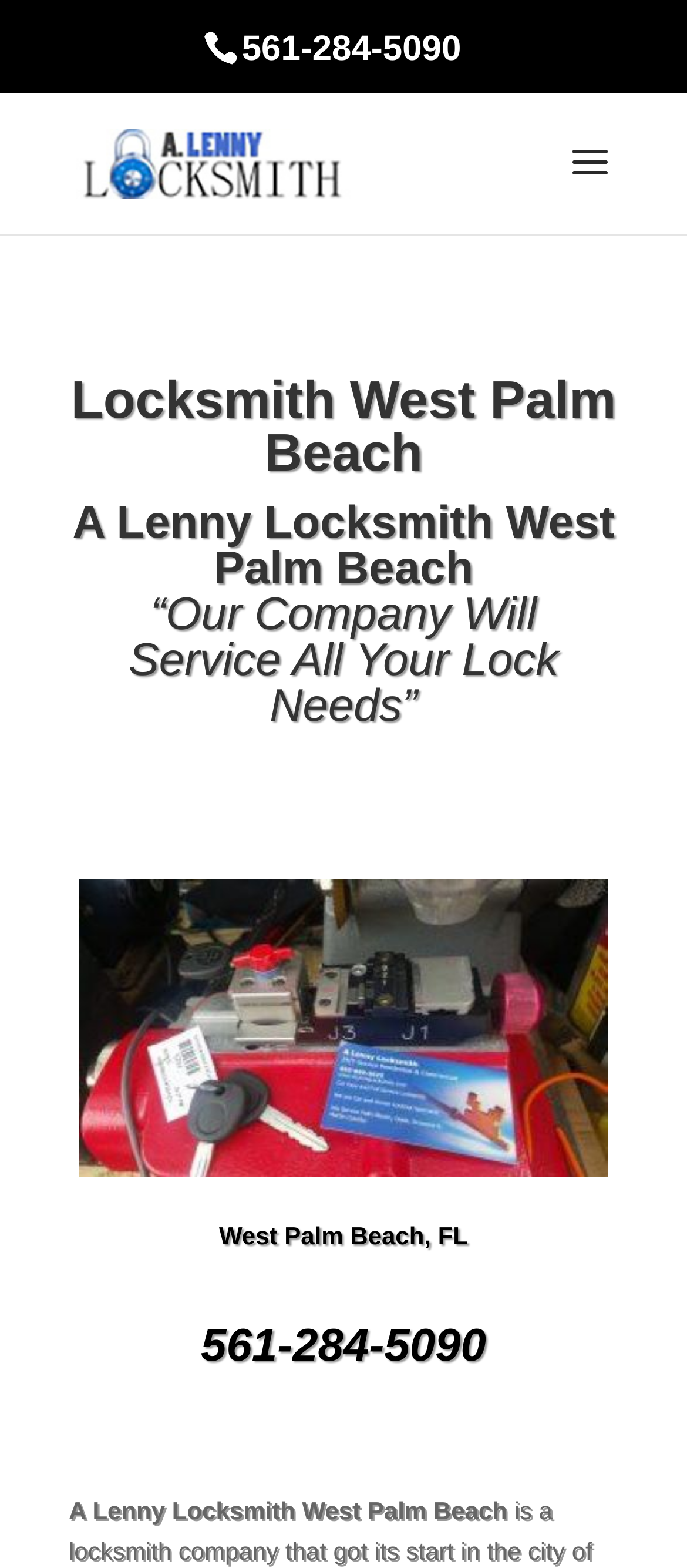What is the location of the company?
Answer the question in a detailed and comprehensive manner.

I found the location of the company by looking at the static text element with the bounding box coordinates [0.319, 0.779, 0.681, 0.797] which contains the text 'West Palm Beach, FL'.